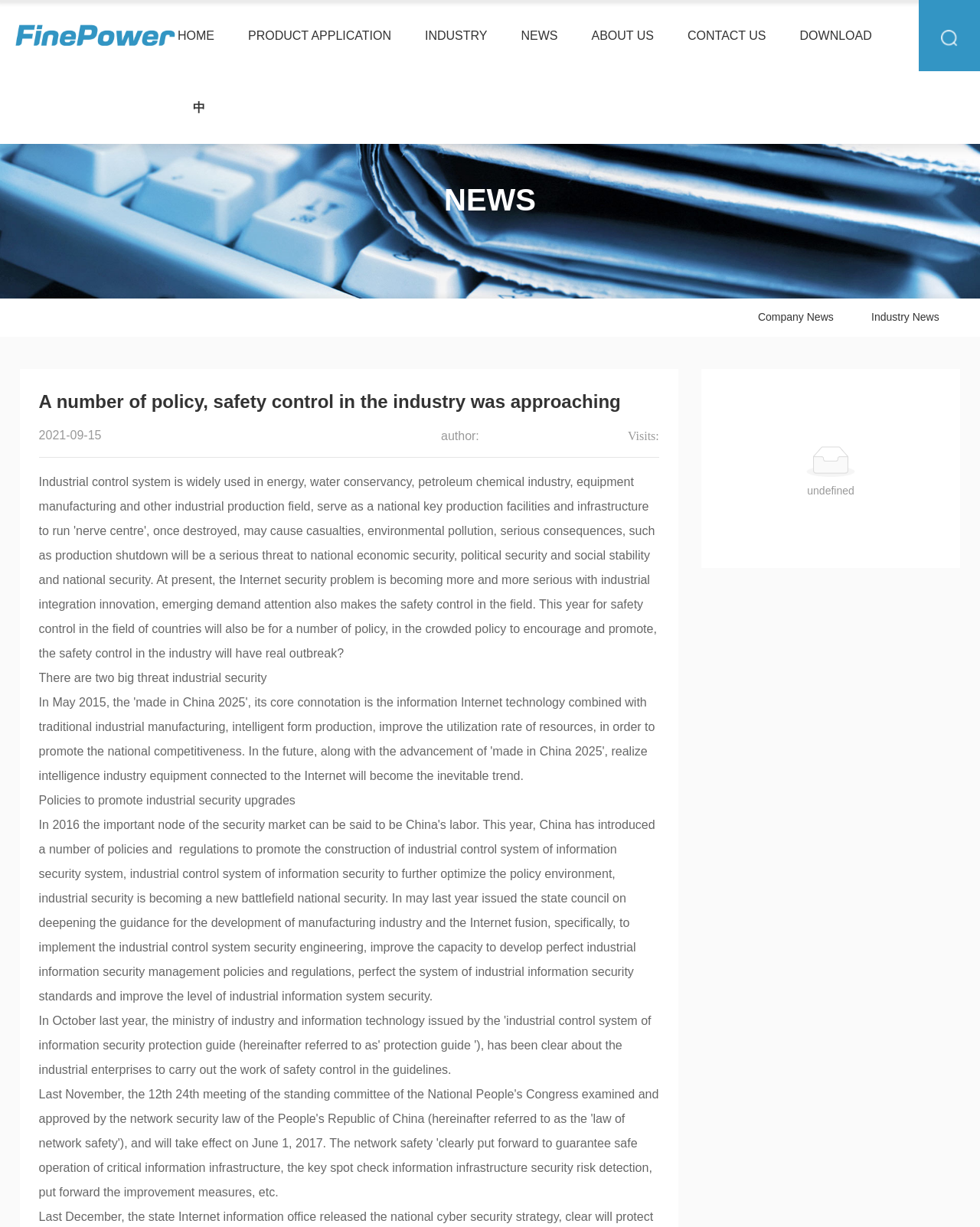Provide the bounding box coordinates for the UI element that is described as: "View all".

None